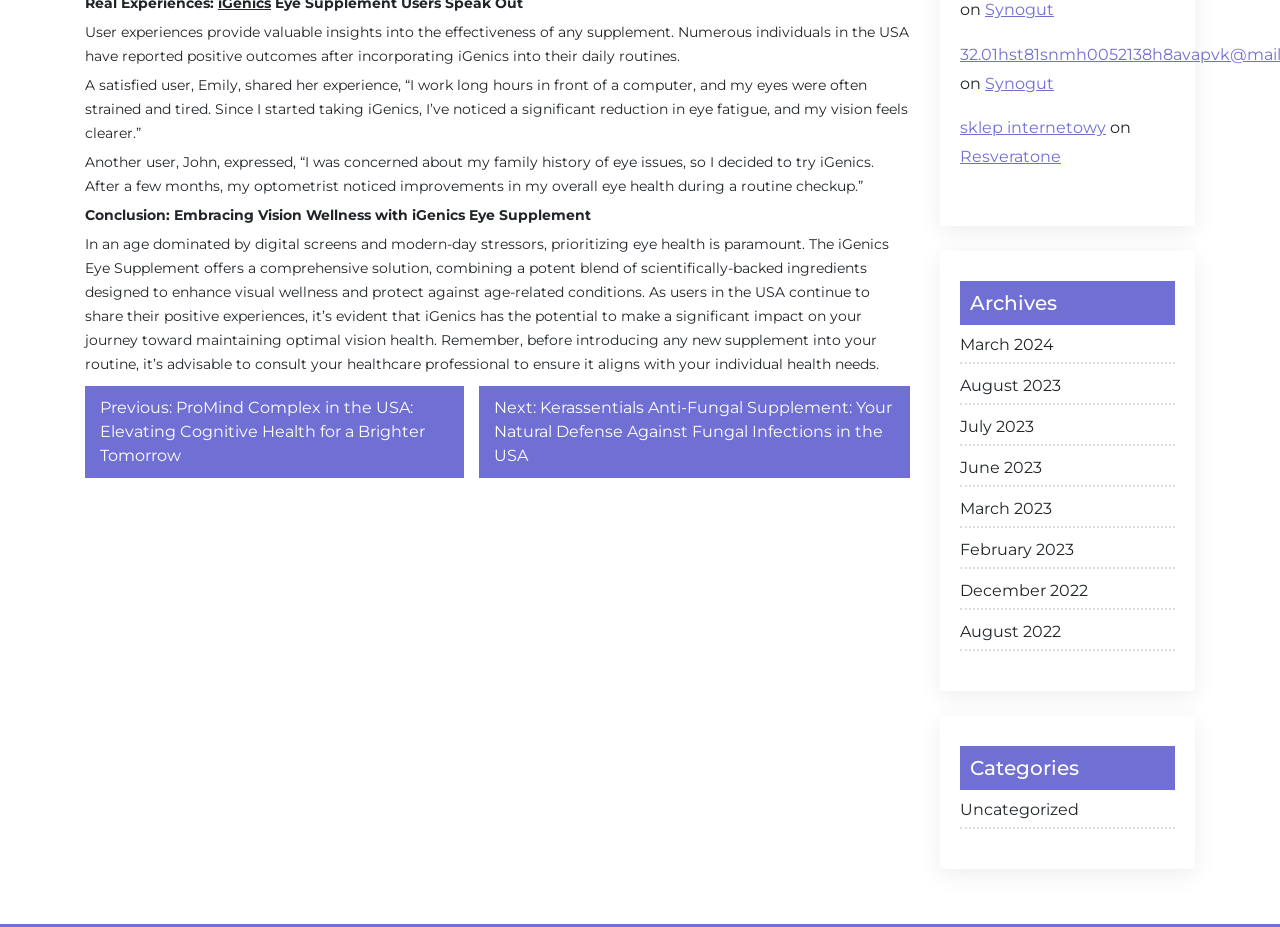Select the bounding box coordinates of the element I need to click to carry out the following instruction: "Click on JOIN US!".

None